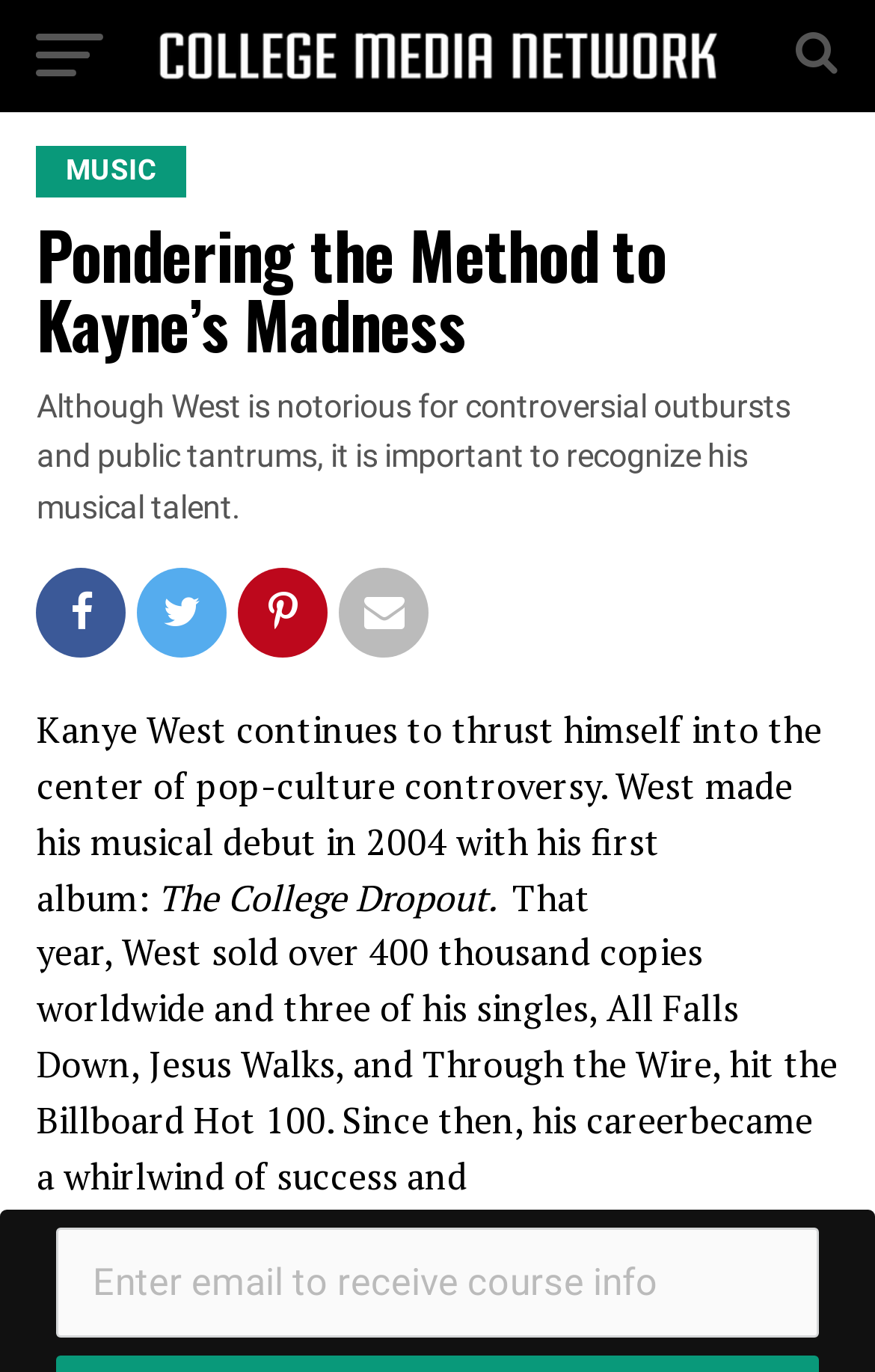Answer briefly with one word or phrase:
What is the name of the network mentioned on the webpage?

College Media Network